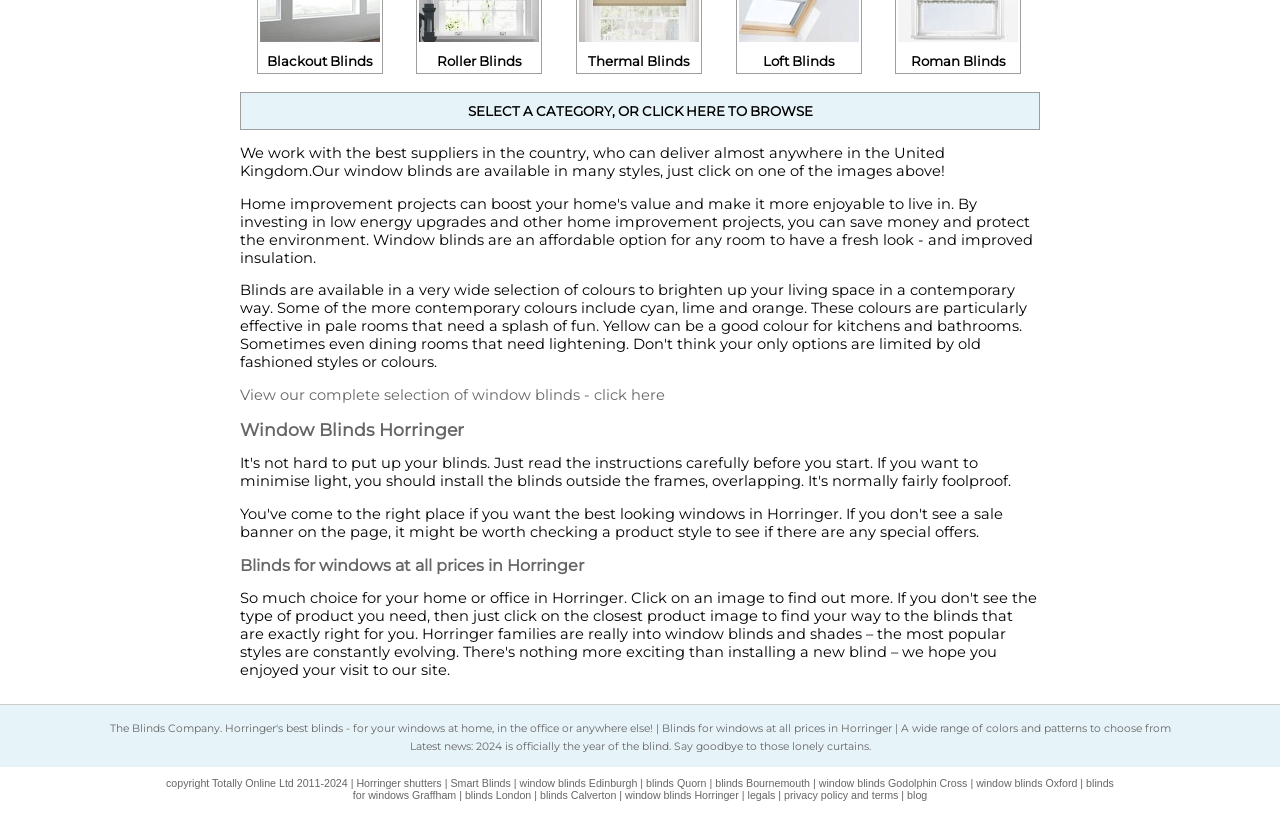Please determine the bounding box coordinates for the element with the description: "window blinds Godolphin Cross".

[0.64, 0.928, 0.756, 0.942]